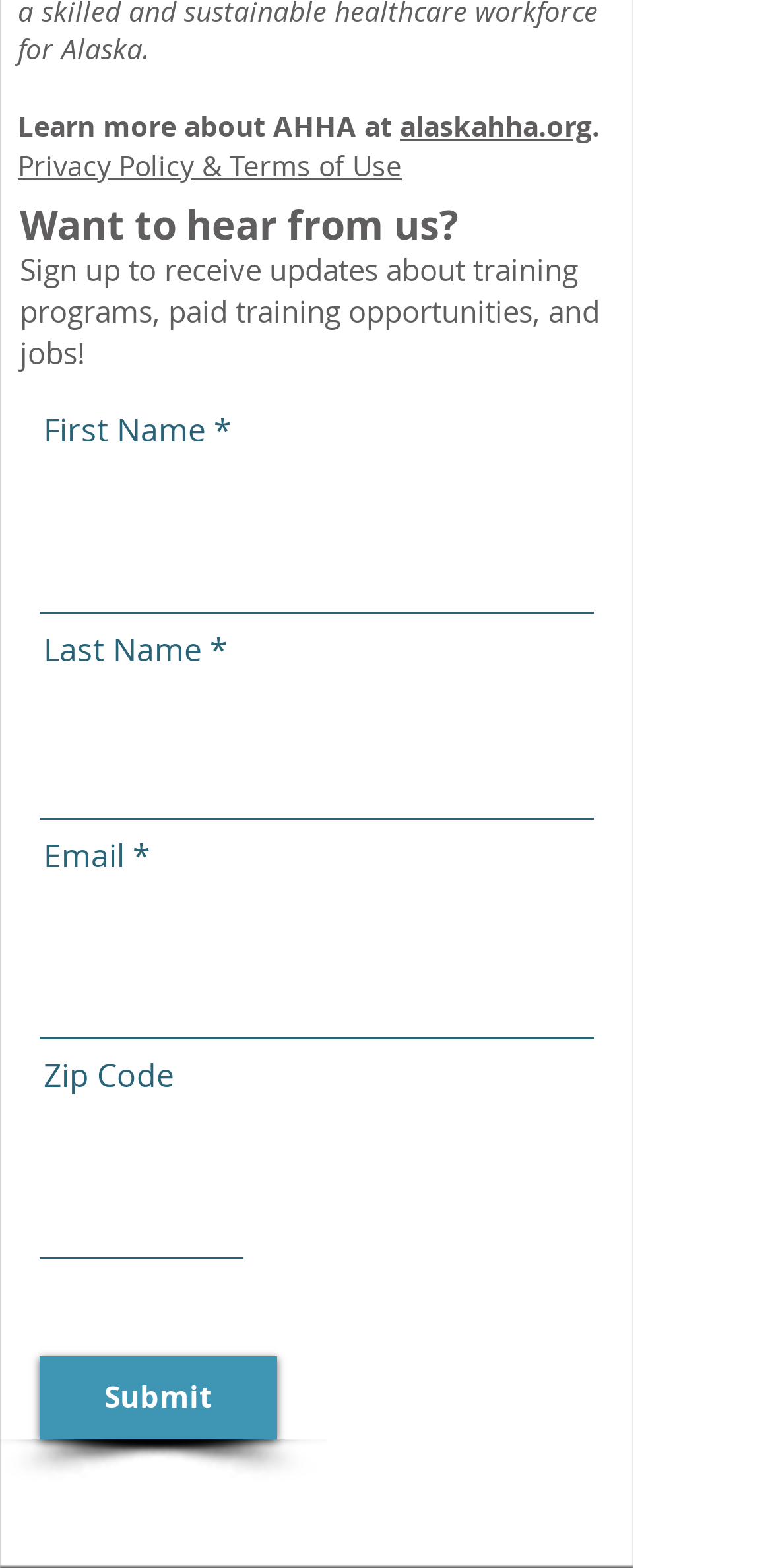Using the image as a reference, answer the following question in as much detail as possible:
What is the type of content the user can expect to receive?

The text preceding the form mentions that the user can expect to receive updates about training programs, paid training opportunities, and jobs, indicating the type of content the user can expect to receive after submitting the form.